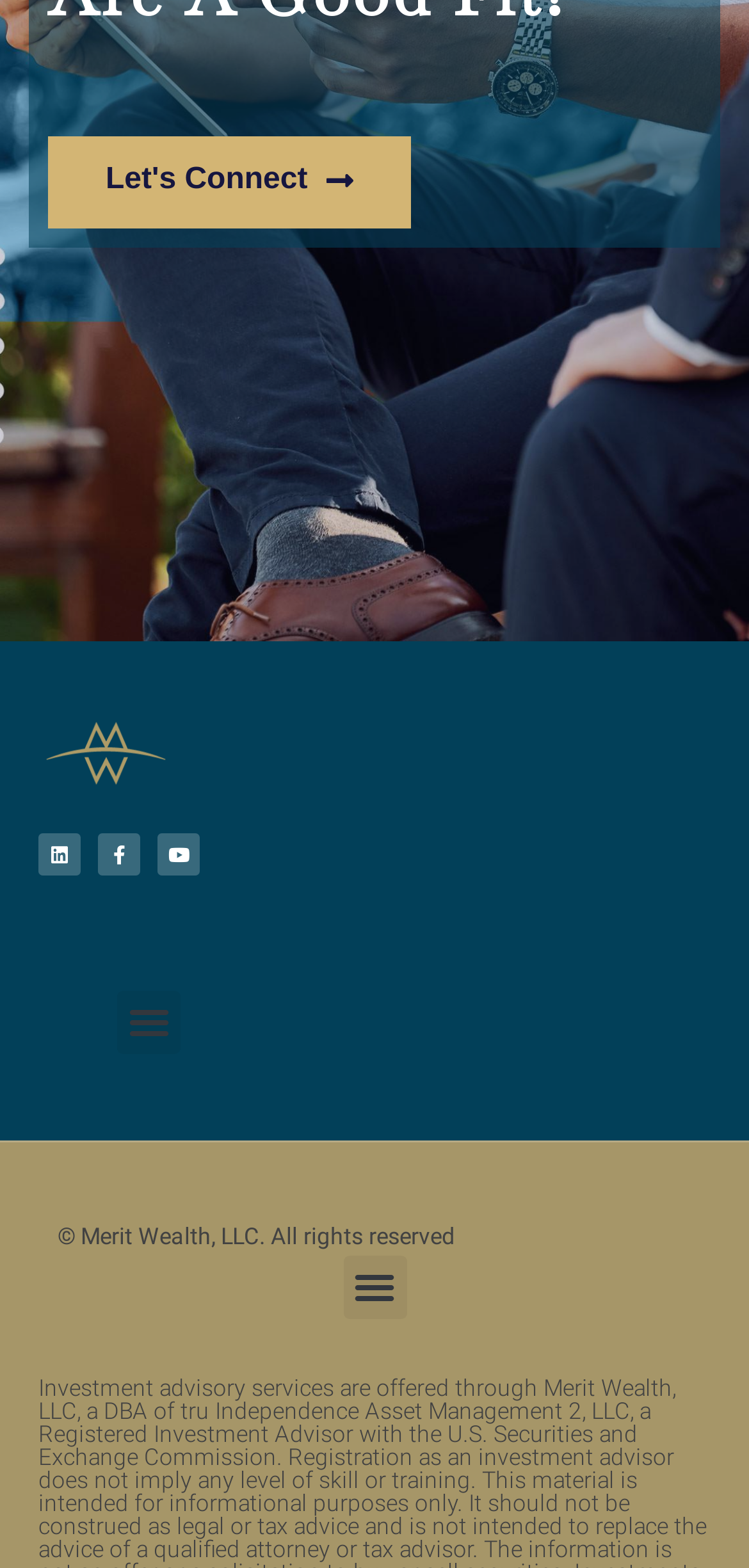What is the purpose of the 'Let's Connect' button?
Using the image as a reference, answer the question with a short word or phrase.

To connect with the company